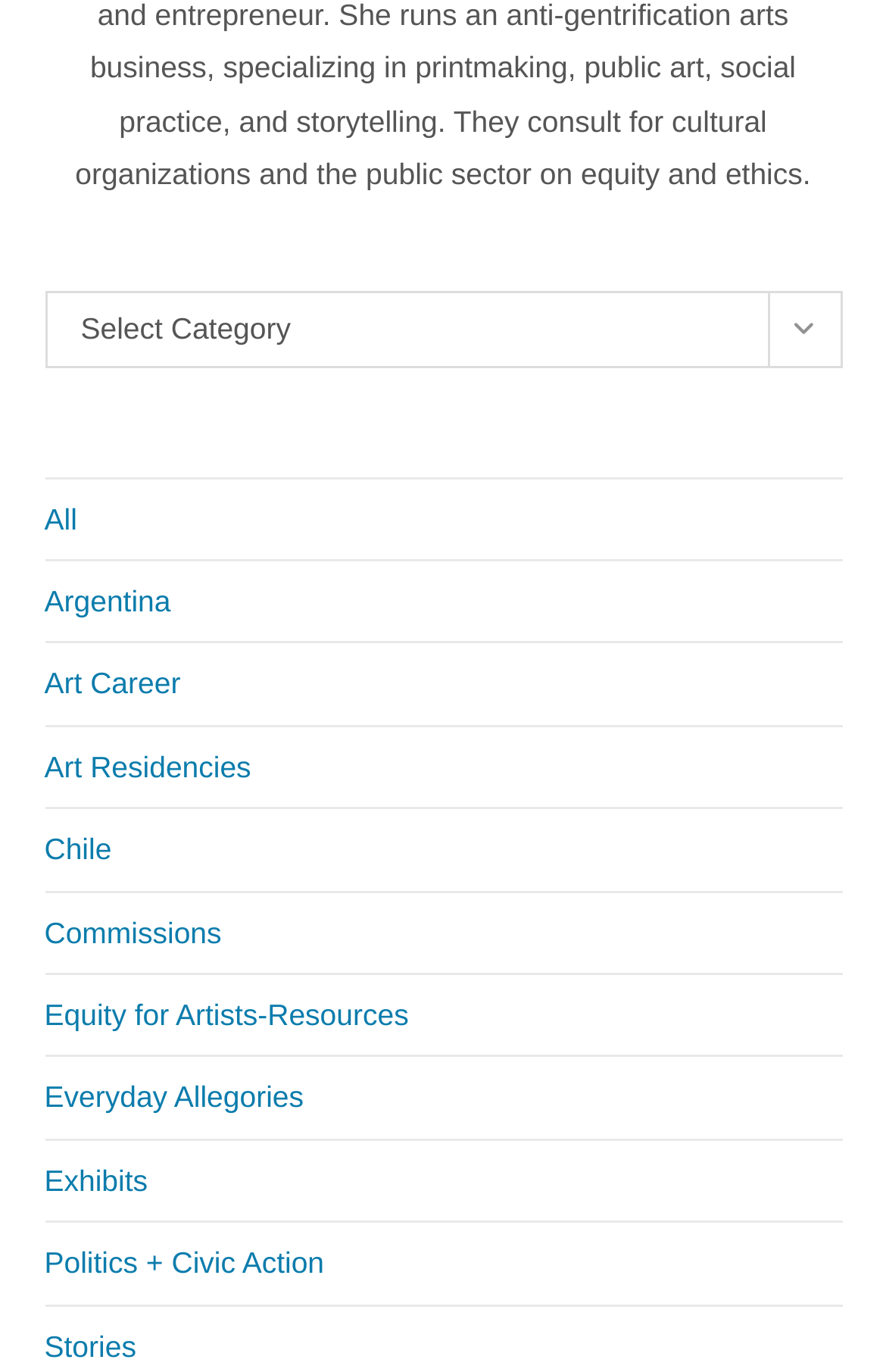Respond to the following query with just one word or a short phrase: 
How many links are available under categories?

13